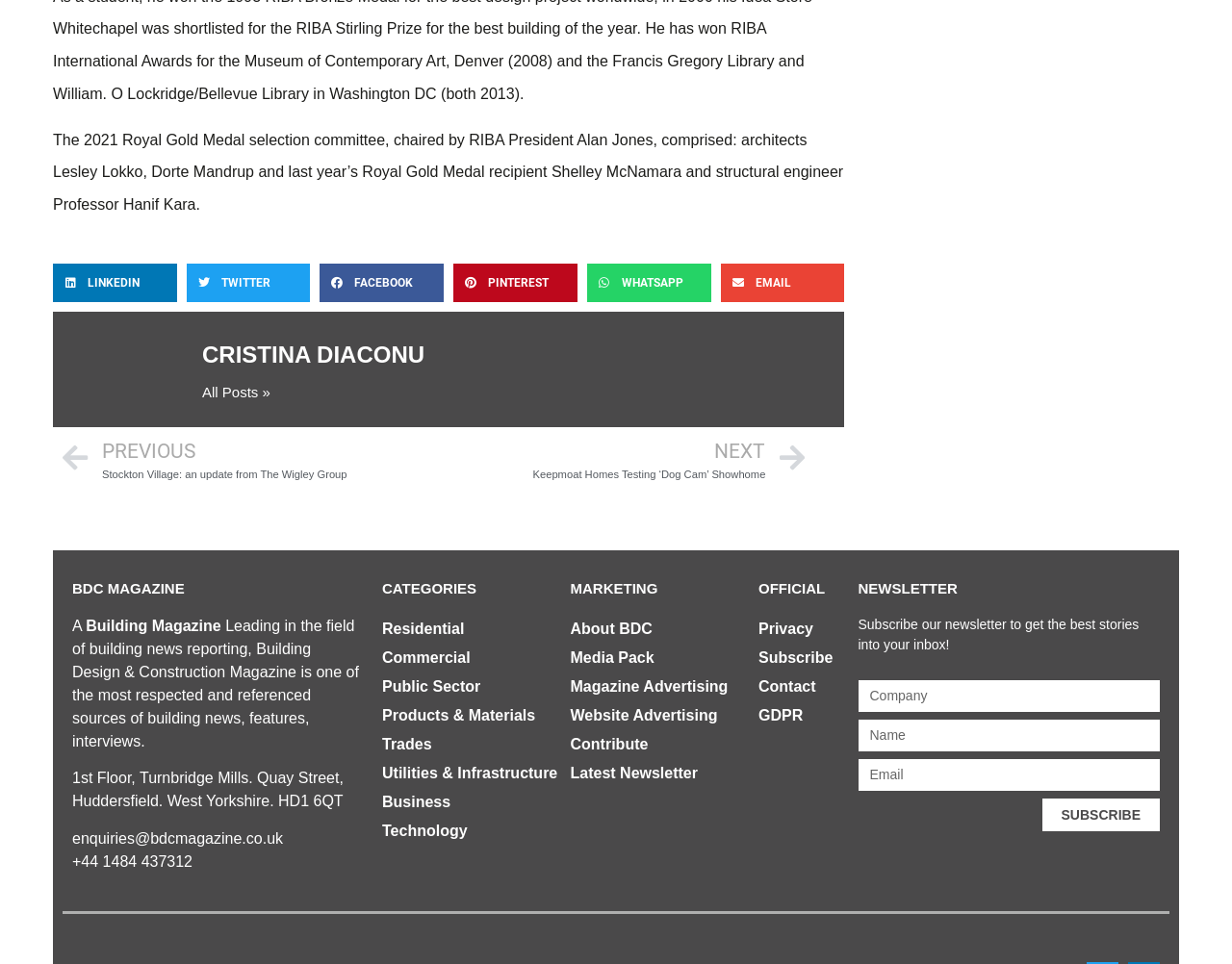Locate the bounding box of the UI element described in the following text: "Contribute".

[0.447, 0.758, 0.542, 0.787]